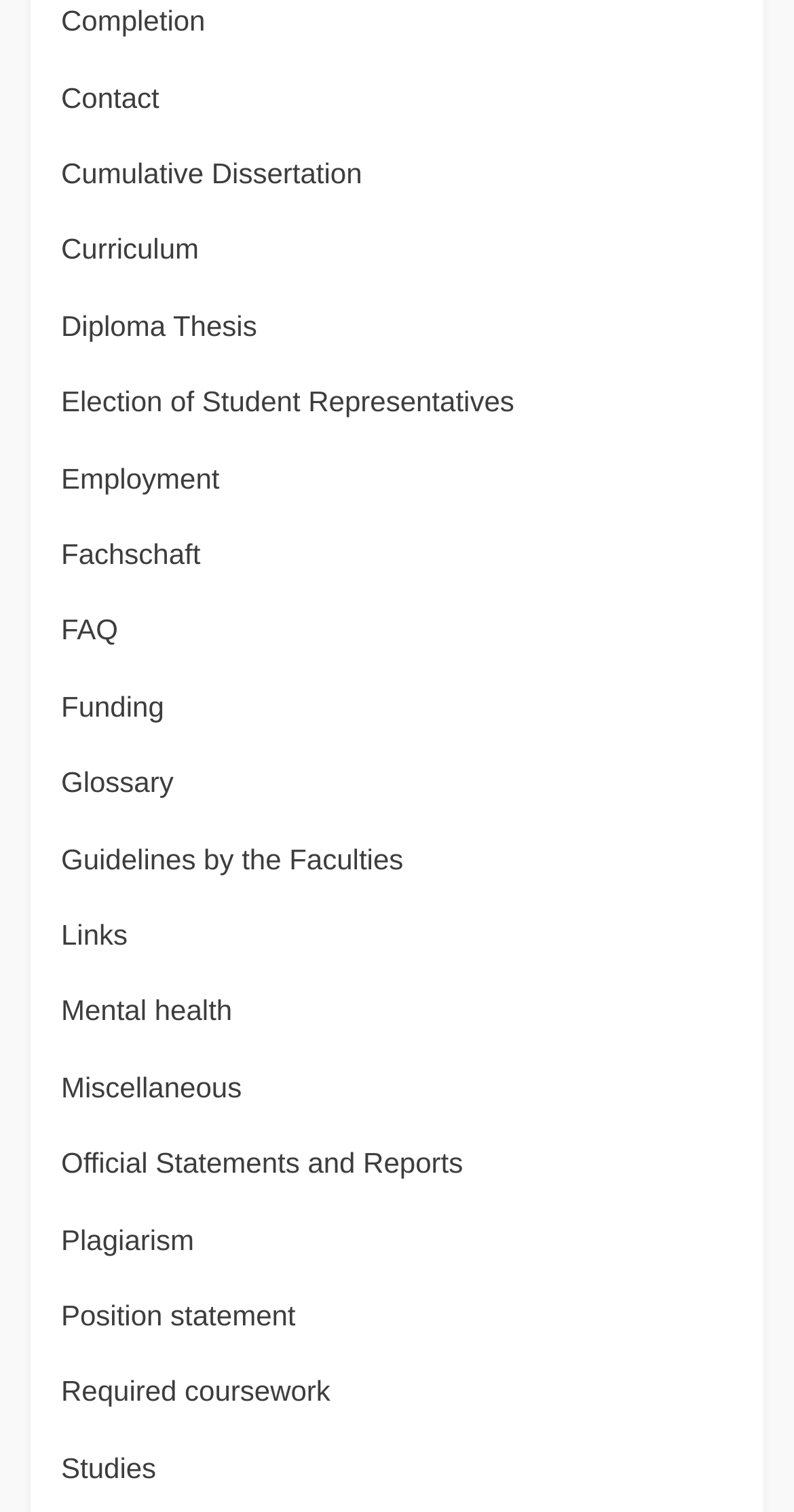Extract the bounding box for the UI element that matches this description: "Diploma Thesis".

[0.077, 0.204, 0.324, 0.226]